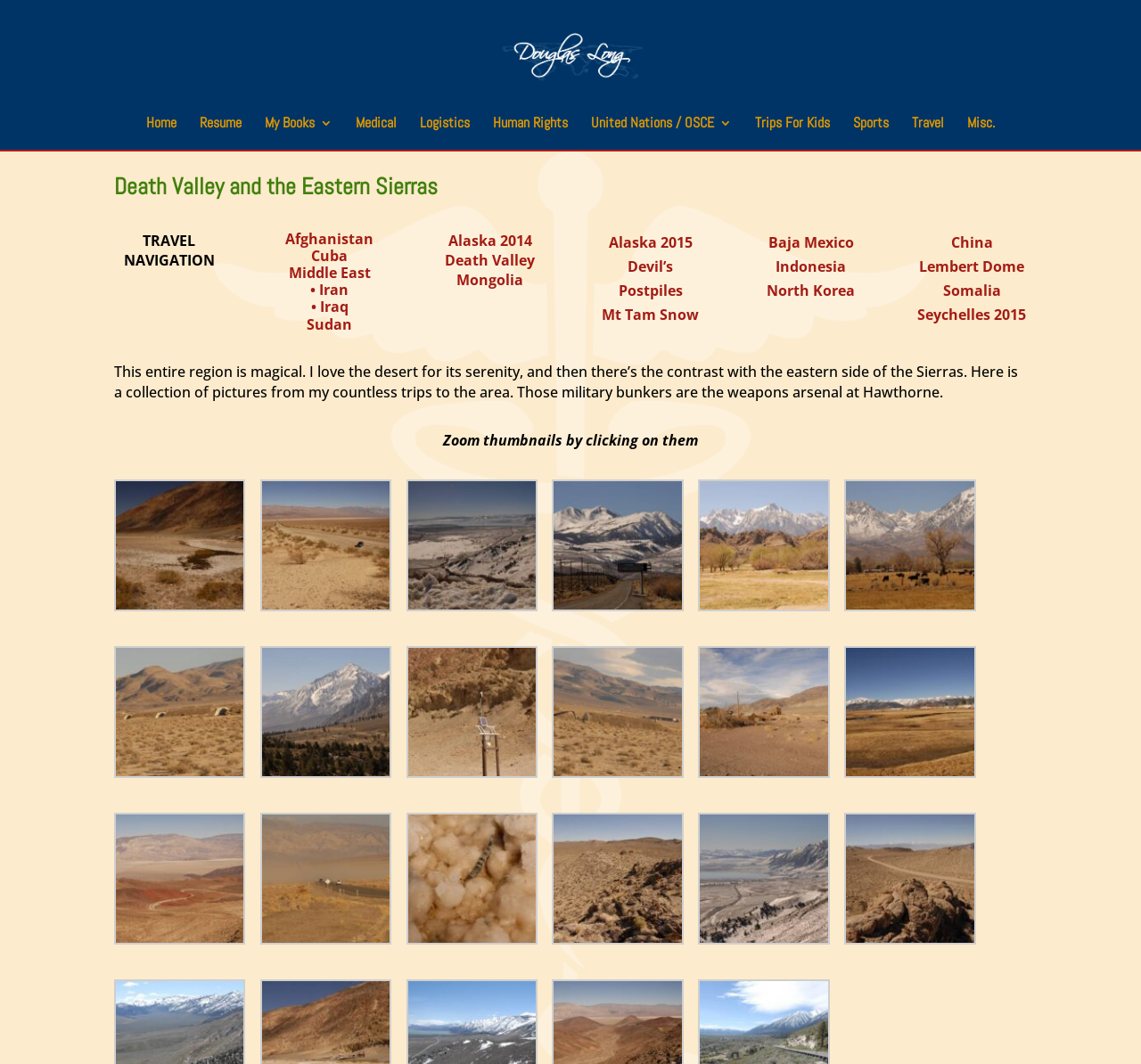Create a detailed narrative of the webpage’s visual and textual elements.

This webpage is about Death Valley and the Eastern Sierras, with a focus on travel and photography. At the top, there is a navigation menu with links to various pages, including "Home", "Resume", "My Books 3", and others. Below the navigation menu, there is a heading that reads "Death Valley and the Eastern Sierras". 

To the left of the heading, there are two columns of links, with titles "TRAVEL" and "NAVIGATION" at the top of each column. The links in the "TRAVEL" column include destinations such as Afghanistan, Cuba, Middle East, and others. The links in the "NAVIGATION" column appear to be thumbnails of images, with no descriptive text.

Below the columns of links, there is a paragraph of text that describes the region of Death Valley and the Eastern Sierras, mentioning the serenity of the desert and the contrast with the eastern side of the Sierras. The text also mentions a collection of pictures from the author's trips to the area.

To the right of the paragraph, there are several rows of image thumbnails, with a total of 12 images per row. Each thumbnail has a link to a larger image. The images appear to be from various trips to Death Valley and the Eastern Sierras, with captions or descriptions below each image.

At the bottom of the page, there is a note that says "Zoom thumbnails by clicking on them". Overall, the webpage has a simple and organized layout, with a focus on showcasing the author's travel photography.